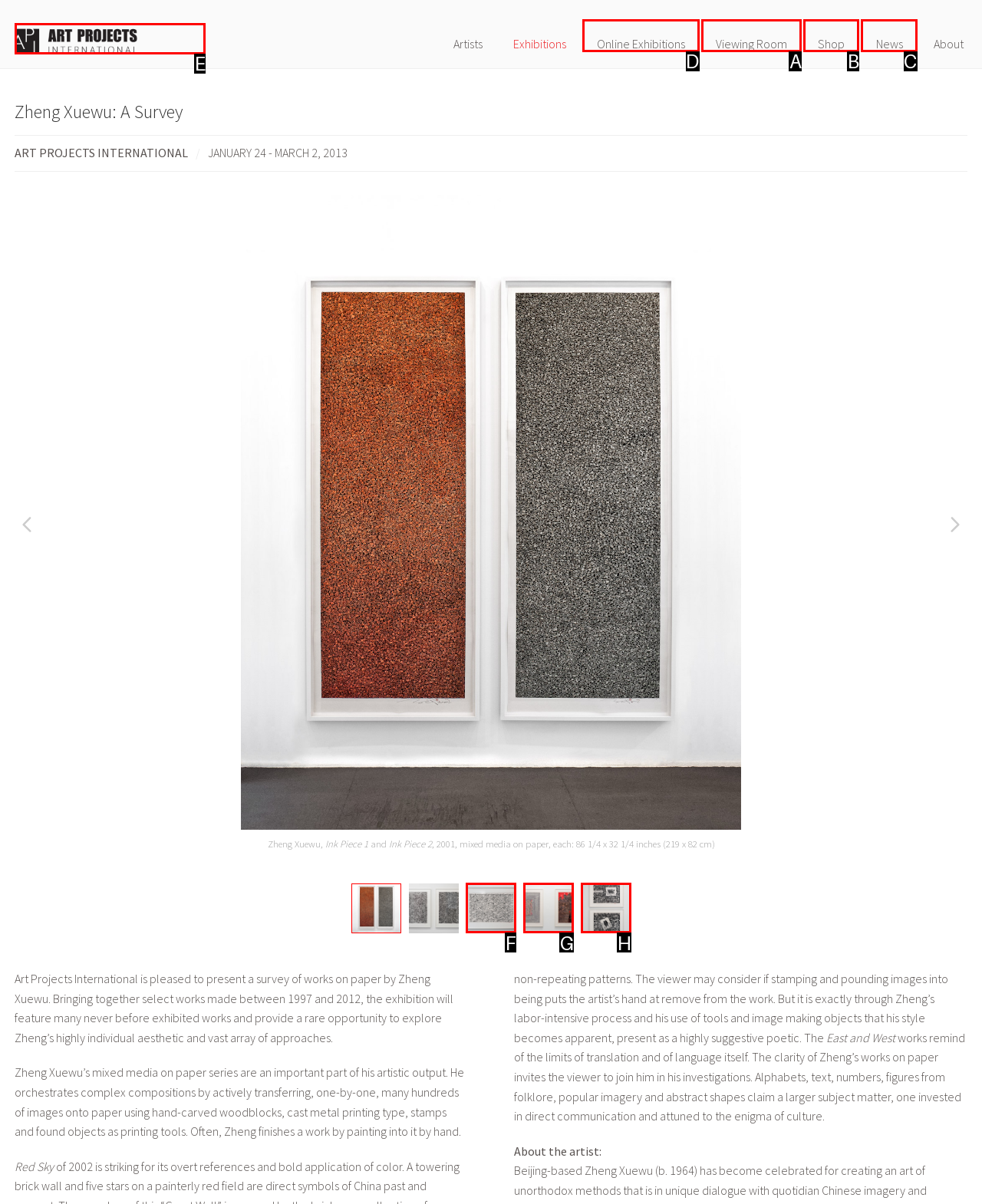To complete the task: Explore the 'Online Exhibitions' section, which option should I click? Answer with the appropriate letter from the provided choices.

D